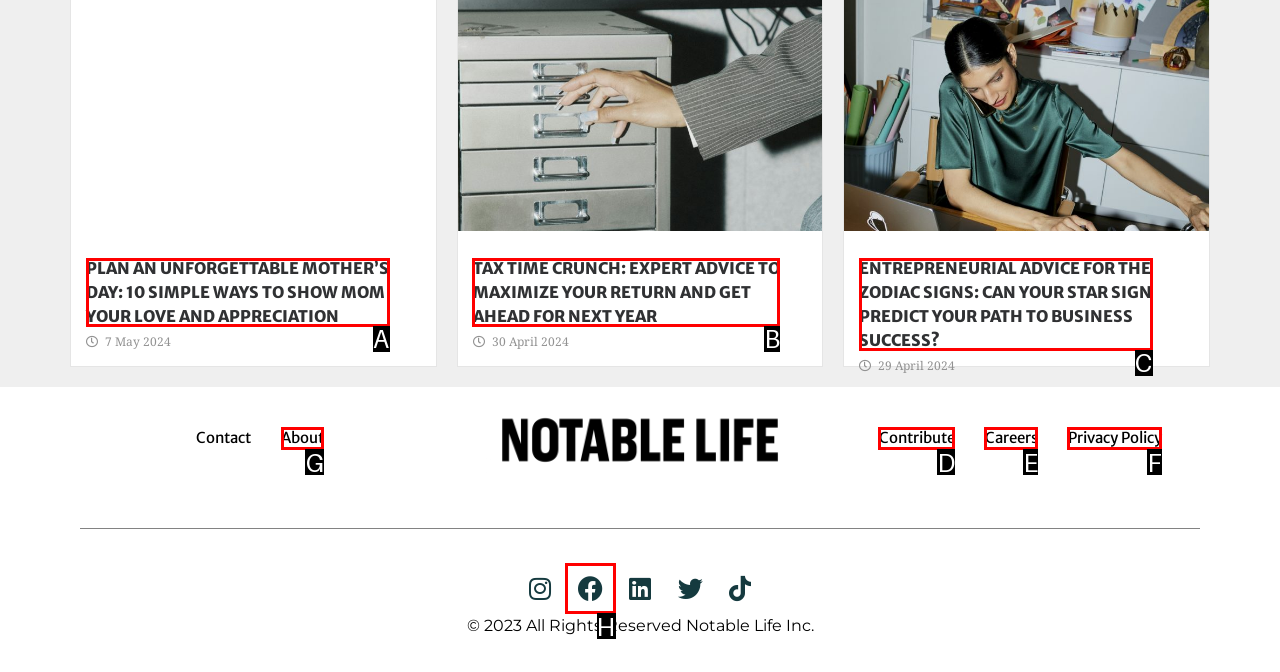Select the proper UI element to click in order to perform the following task: Visit the 'About' page. Indicate your choice with the letter of the appropriate option.

G